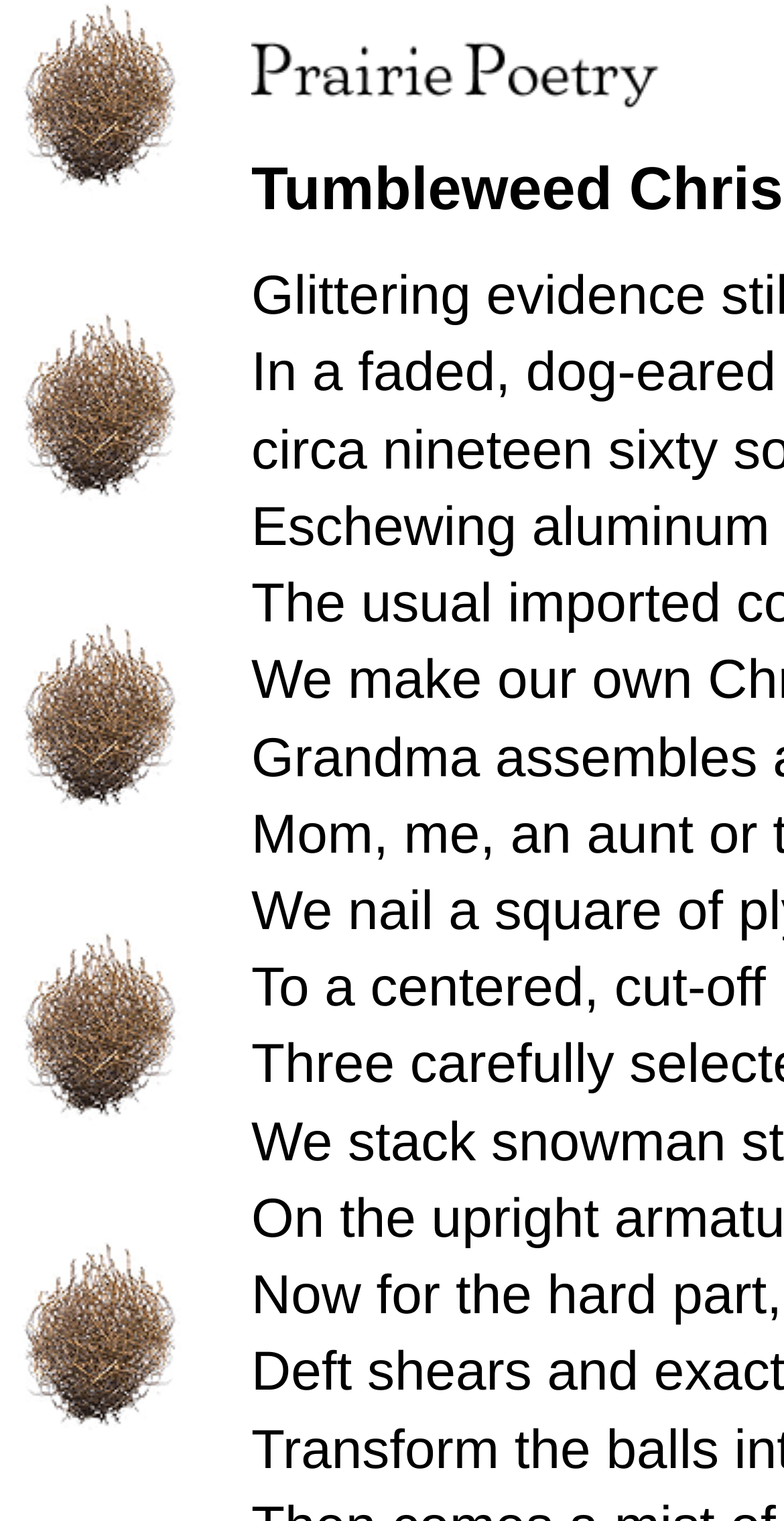How many table cells are in the top row?
Refer to the screenshot and answer in one word or phrase.

3